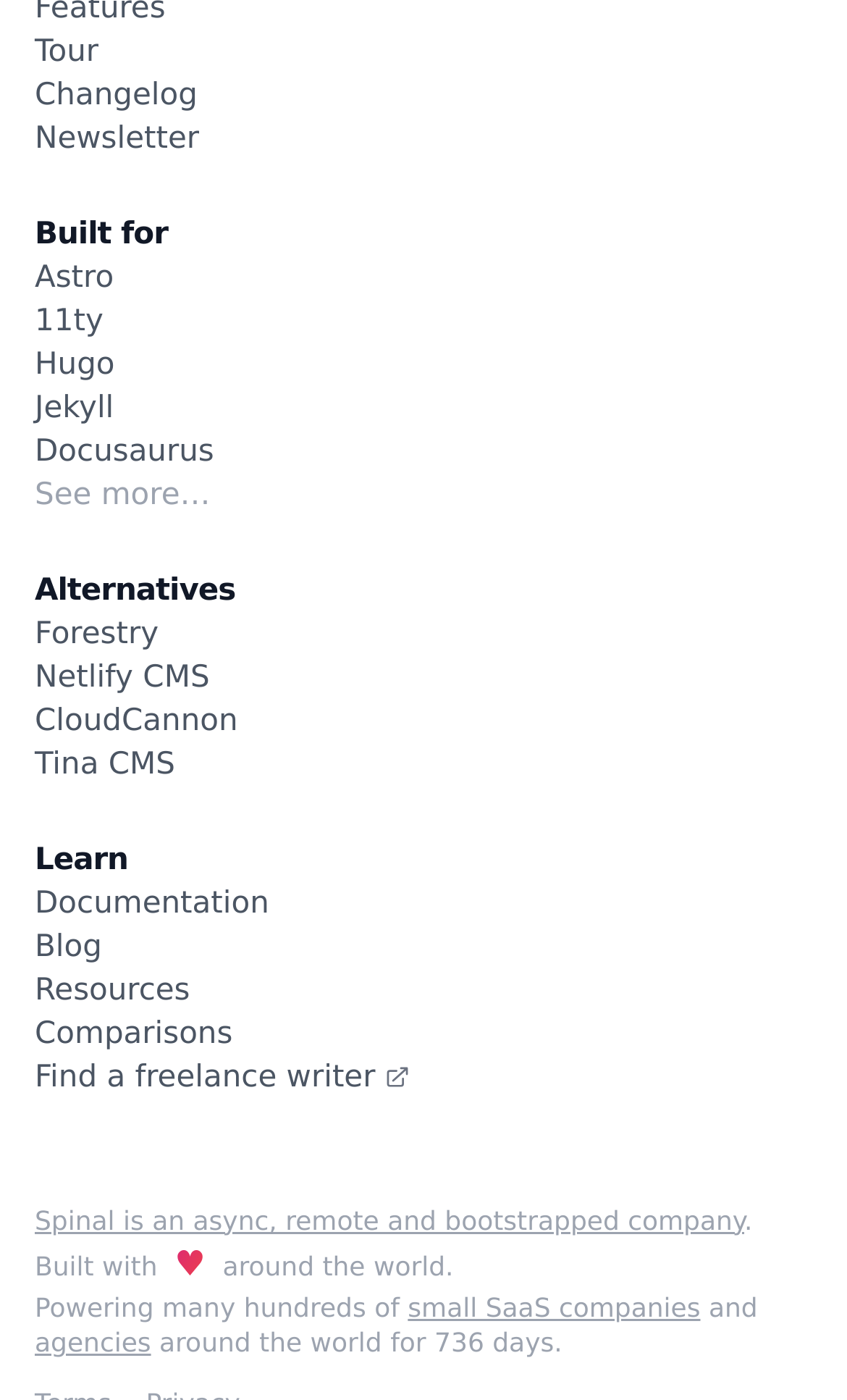Answer the question in a single word or phrase:
What is the category of 'Astro'?

Built for